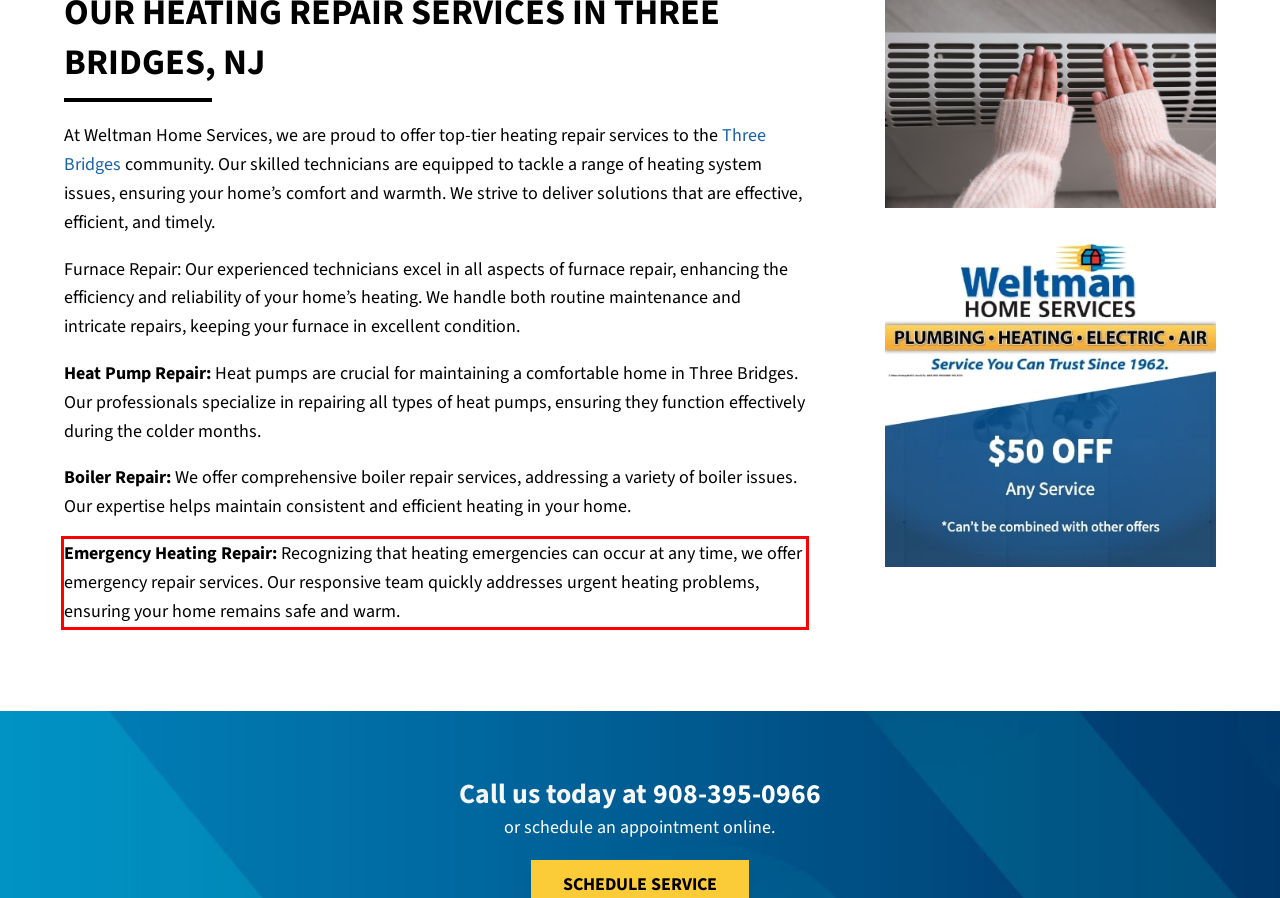Please perform OCR on the text content within the red bounding box that is highlighted in the provided webpage screenshot.

Emergency Heating Repair: Recognizing that heating emergencies can occur at any time, we offer emergency repair services. Our responsive team quickly addresses urgent heating problems, ensuring your home remains safe and warm.